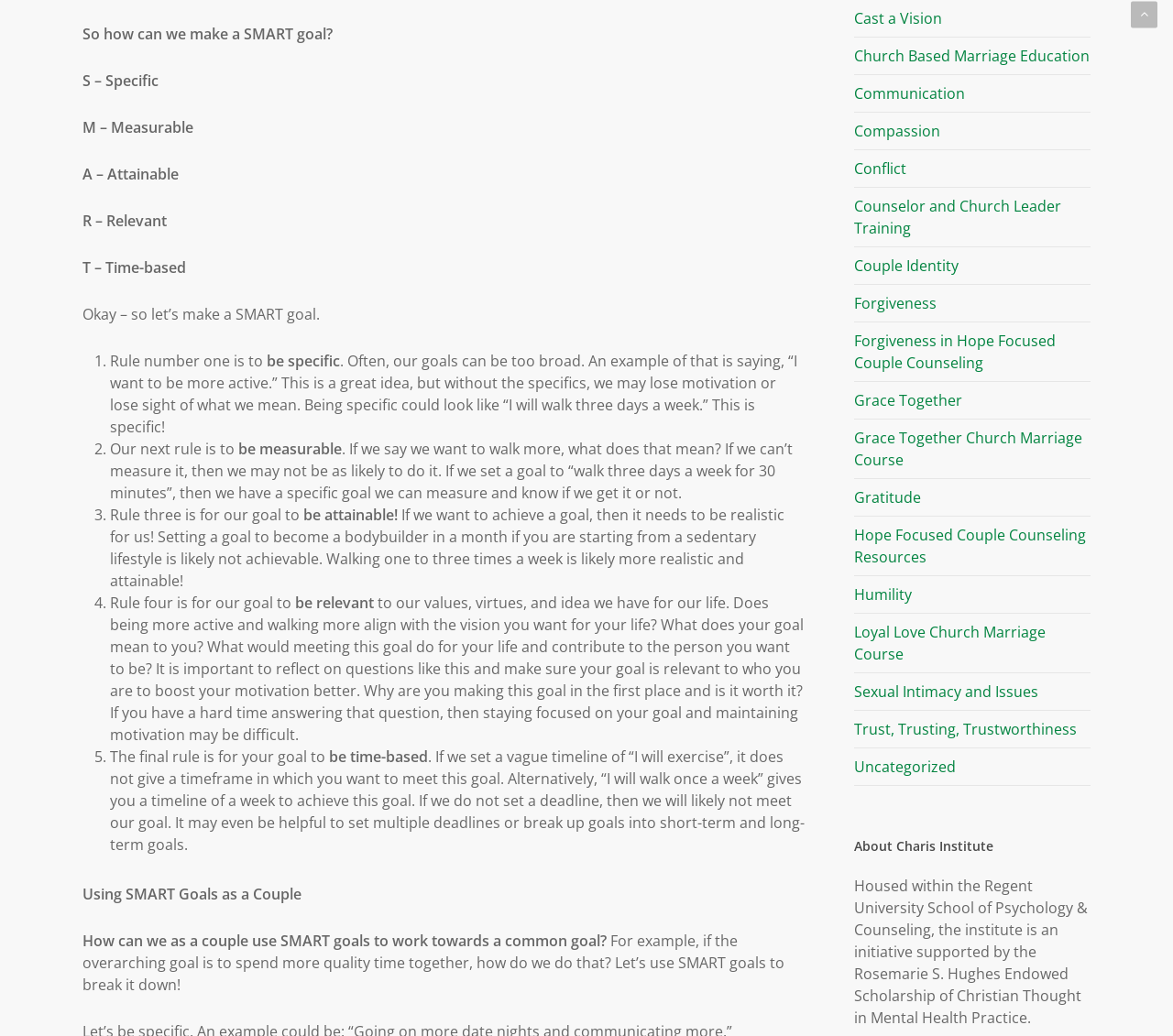What is the purpose of setting a measurable goal?
Craft a detailed and extensive response to the question.

According to the webpage, setting a measurable goal is important because if we can't measure it, then we may not be as likely to do it. This means that by making a goal measurable, we can know if we have achieved it or not.